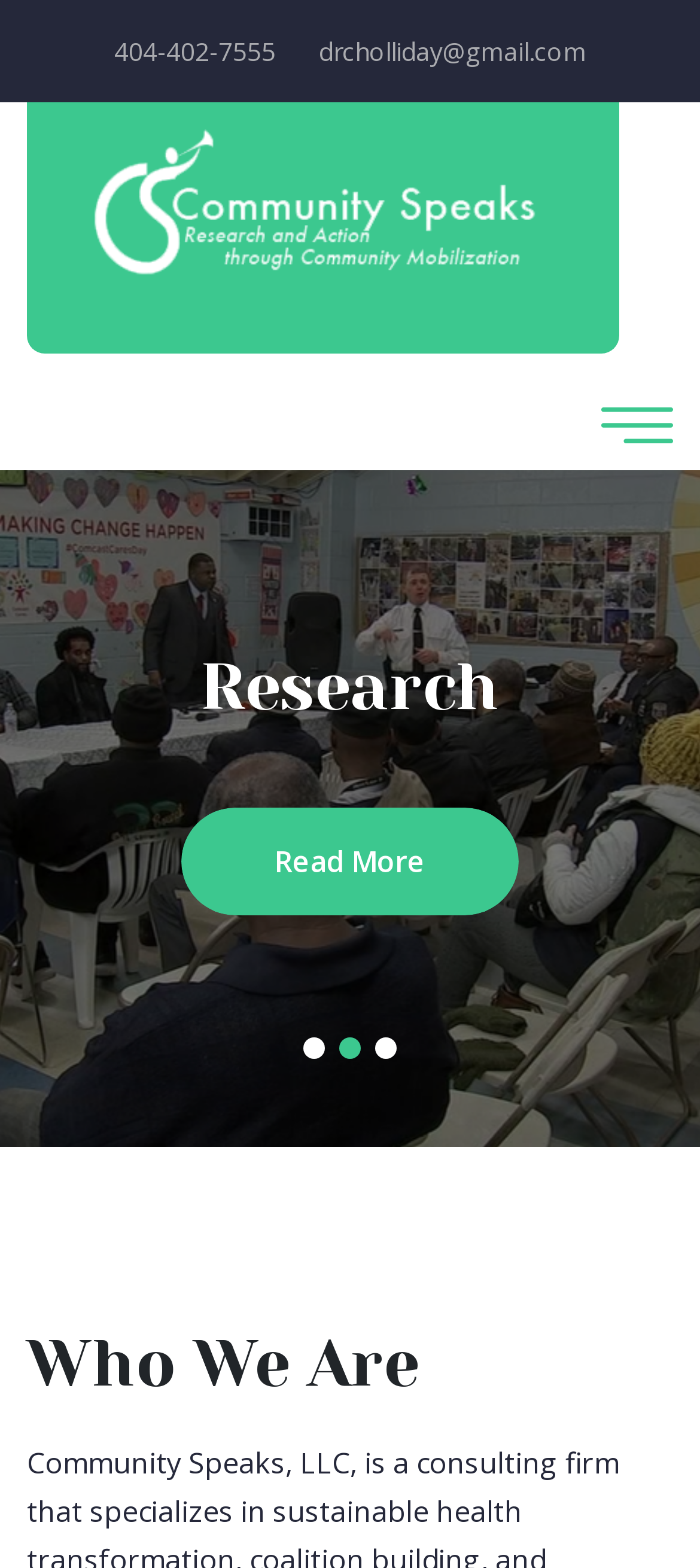What is the phone number on the webpage?
Refer to the screenshot and respond with a concise word or phrase.

404-402-7555